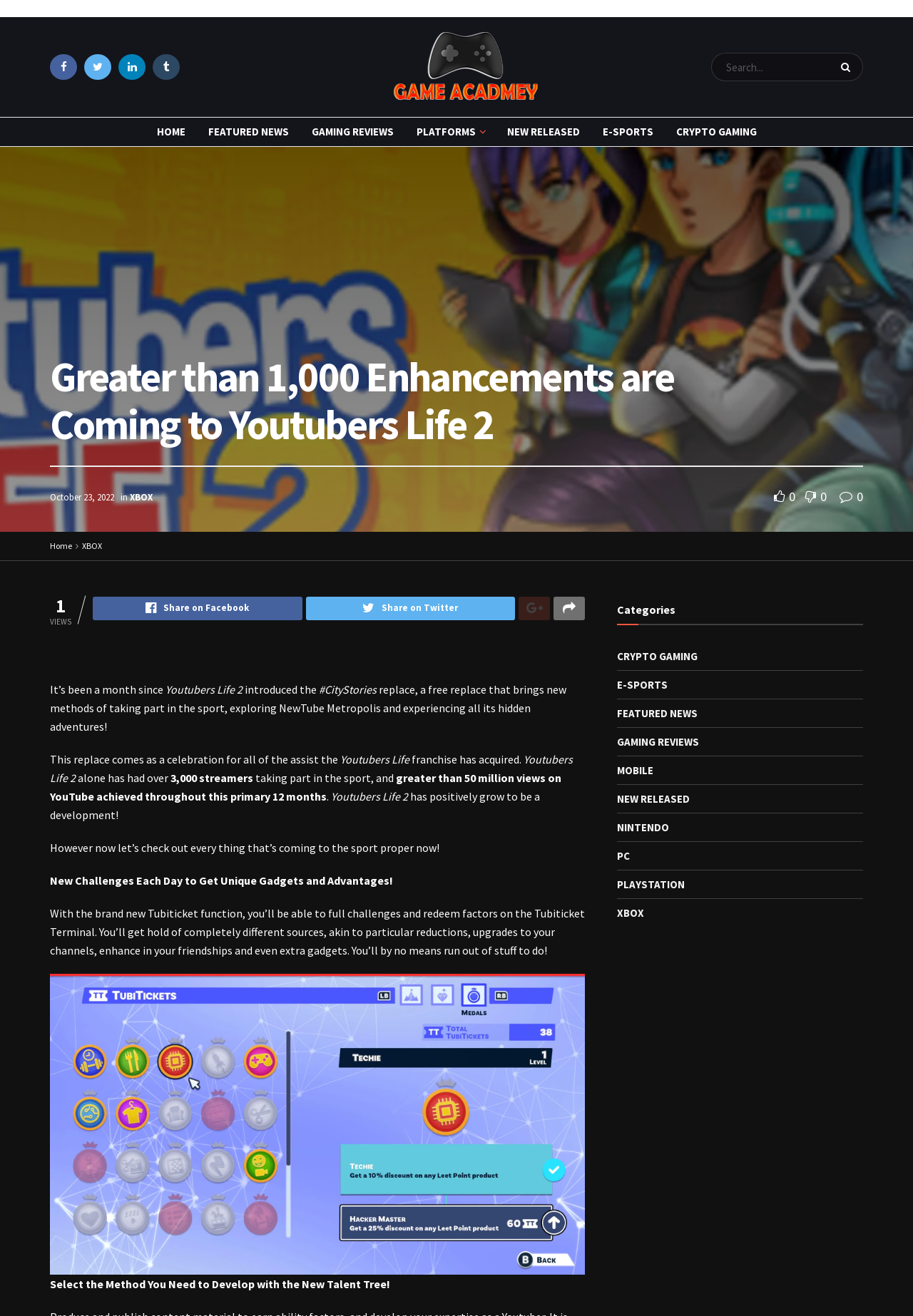Please determine the bounding box coordinates of the element to click on in order to accomplish the following task: "Share on Facebook". Ensure the coordinates are four float numbers ranging from 0 to 1, i.e., [left, top, right, bottom].

[0.102, 0.453, 0.331, 0.474]